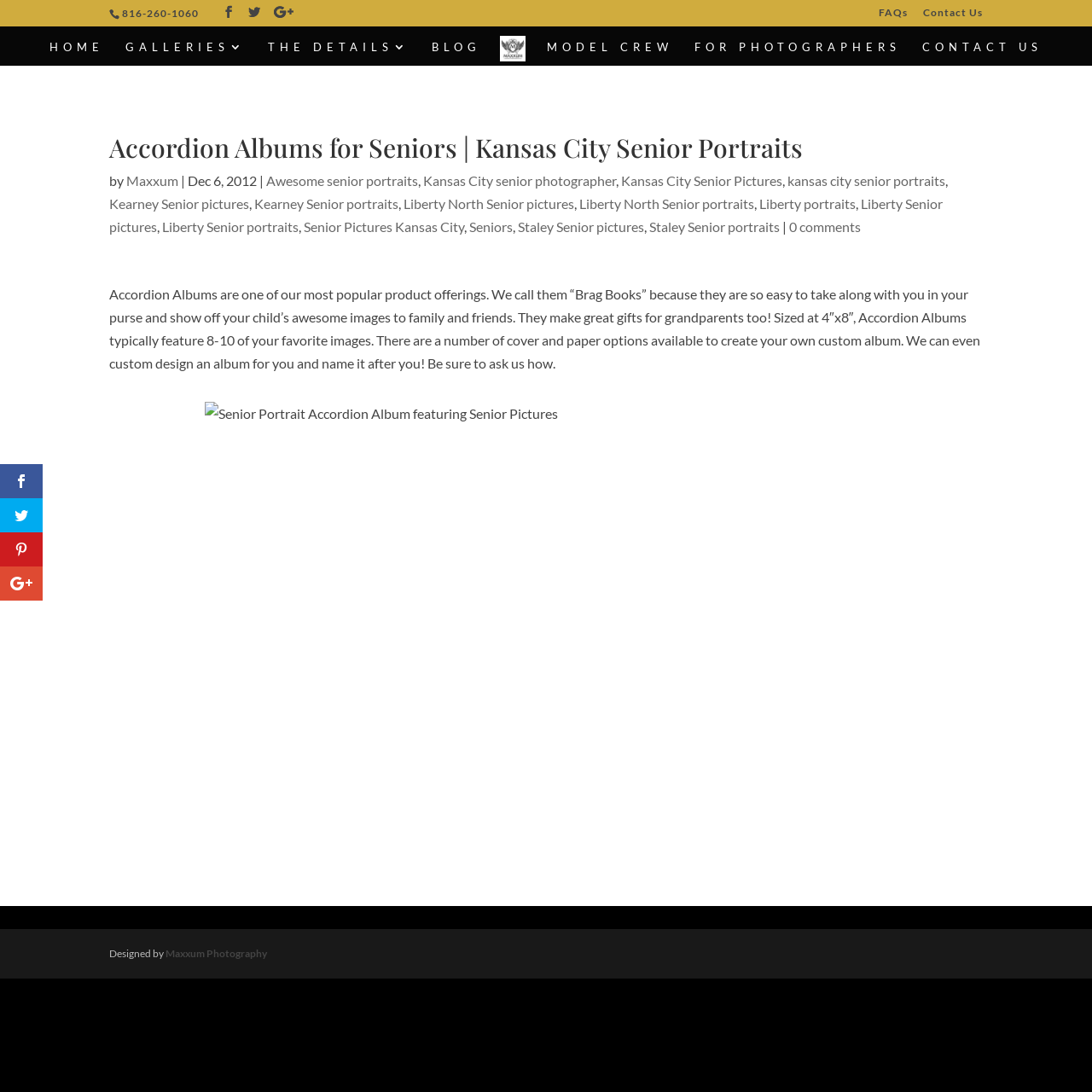Extract the bounding box coordinates for the HTML element that matches this description: "Printable Mac Keyboard Shortcuts PDF". The coordinates should be four float numbers between 0 and 1, i.e., [left, top, right, bottom].

None